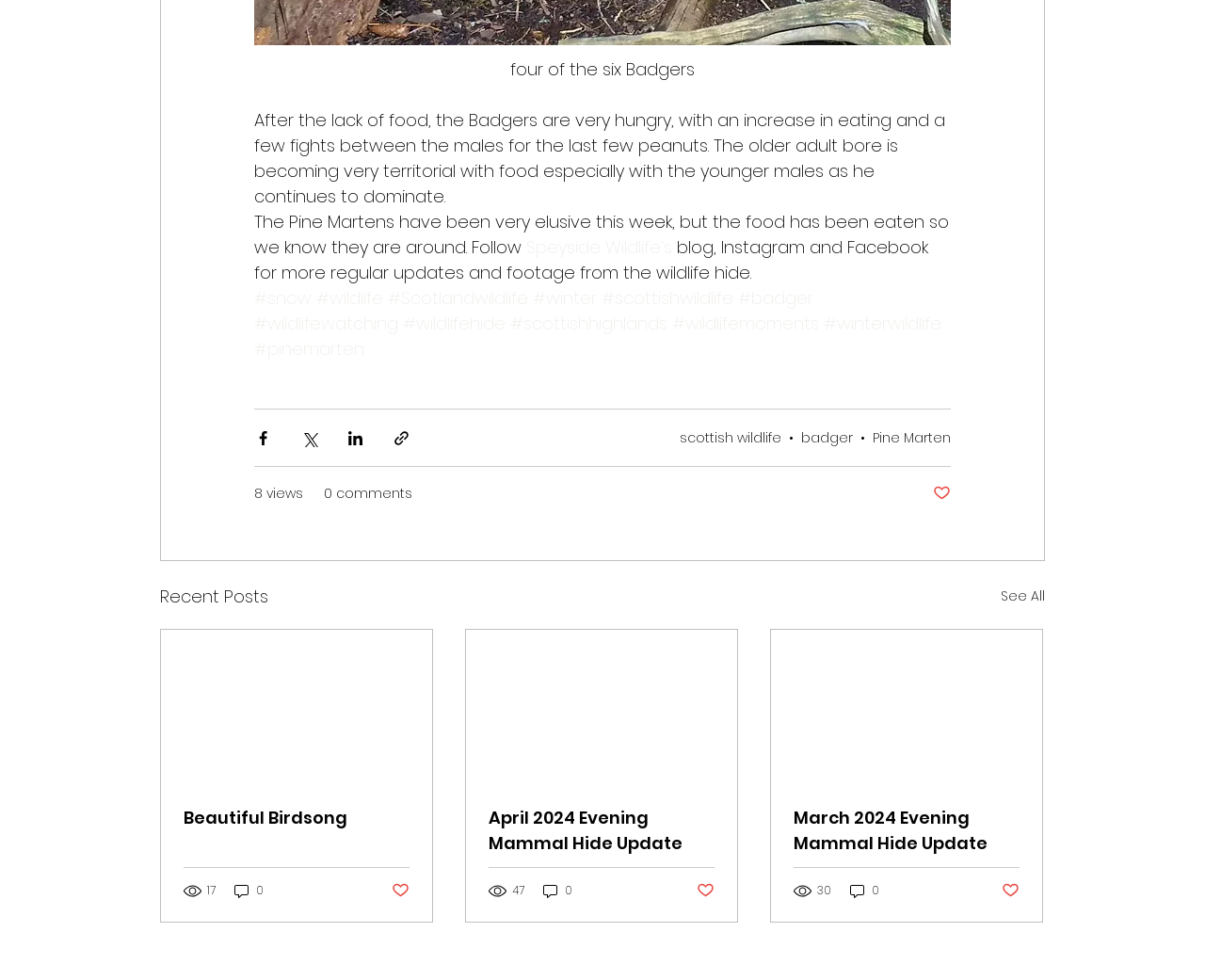Please find the bounding box coordinates of the element that must be clicked to perform the given instruction: "View the post about Badgers". The coordinates should be four float numbers from 0 to 1, i.e., [left, top, right, bottom].

[0.211, 0.111, 0.788, 0.212]